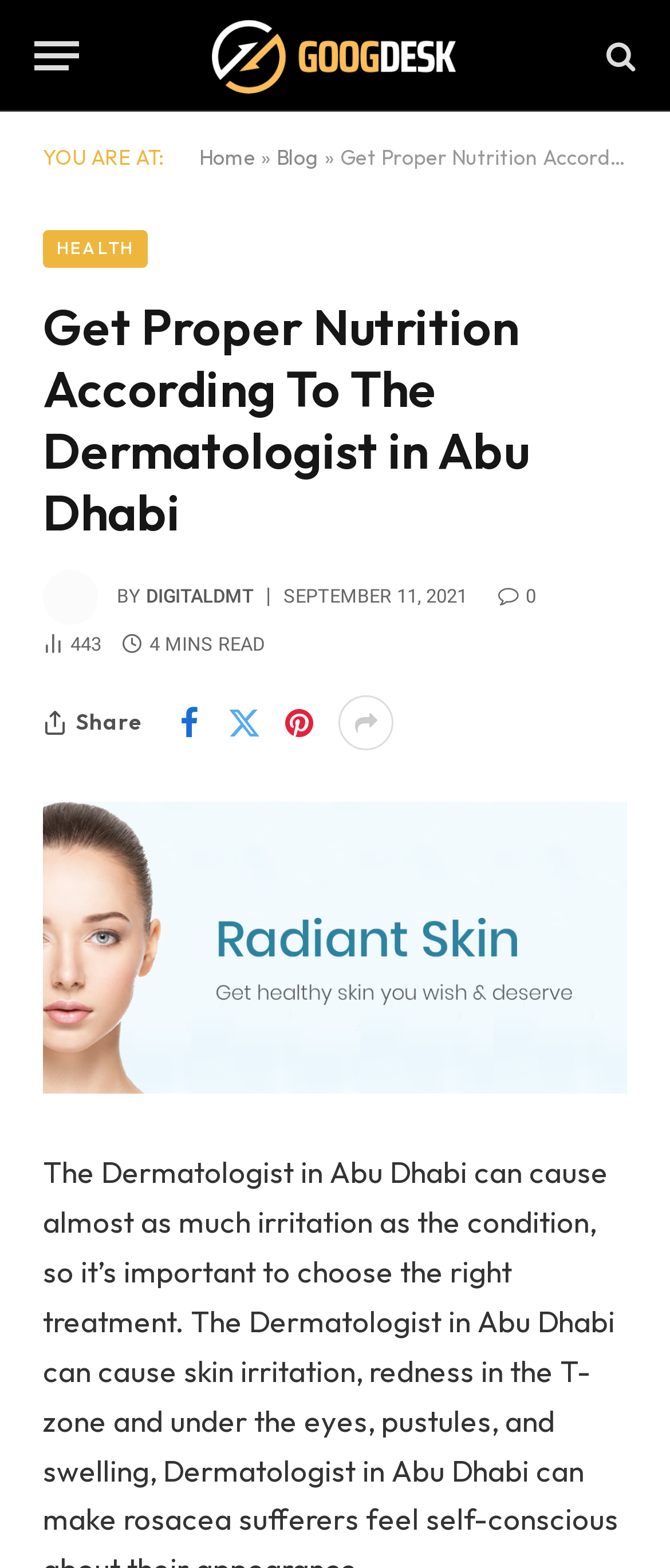How many minutes does it take to read the current article?
Answer the question using a single word or phrase, according to the image.

4 MINS